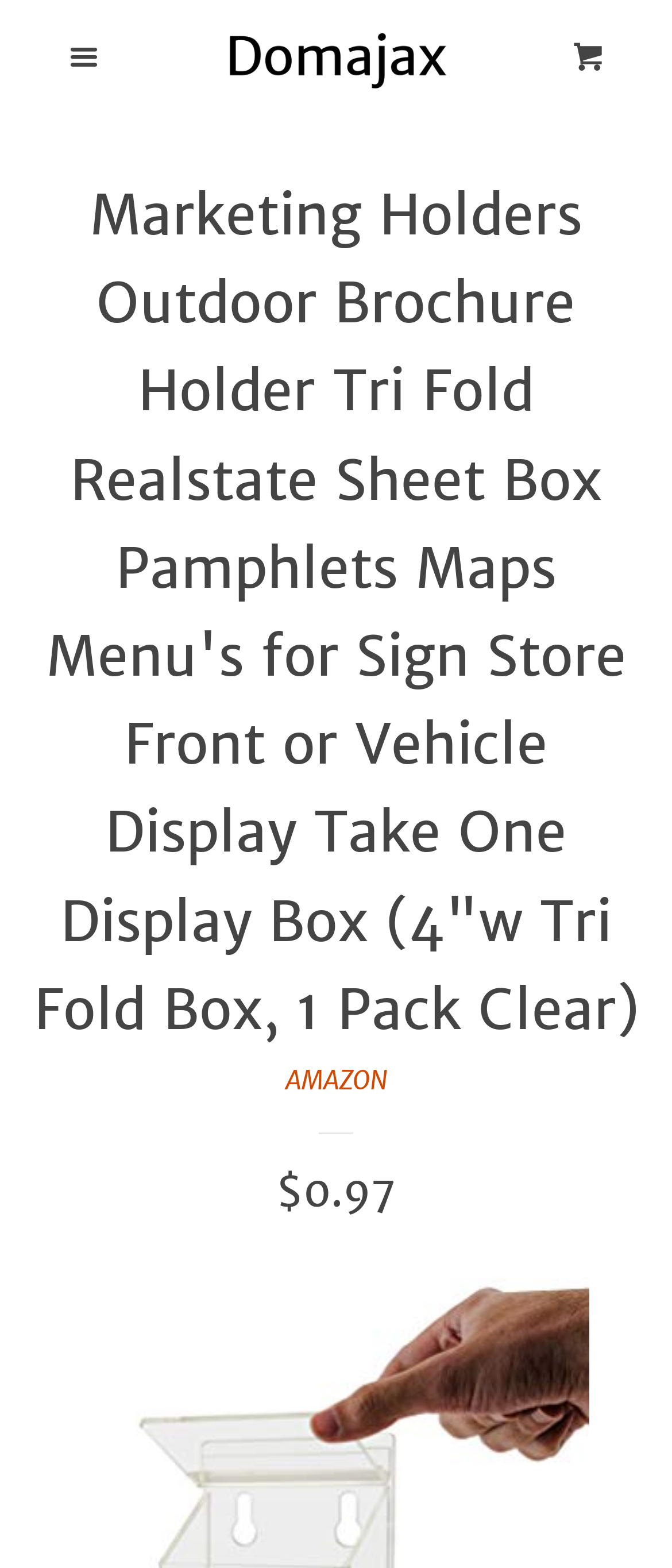Provide a one-word or short-phrase response to the question:
How many navigation menu items are there?

5